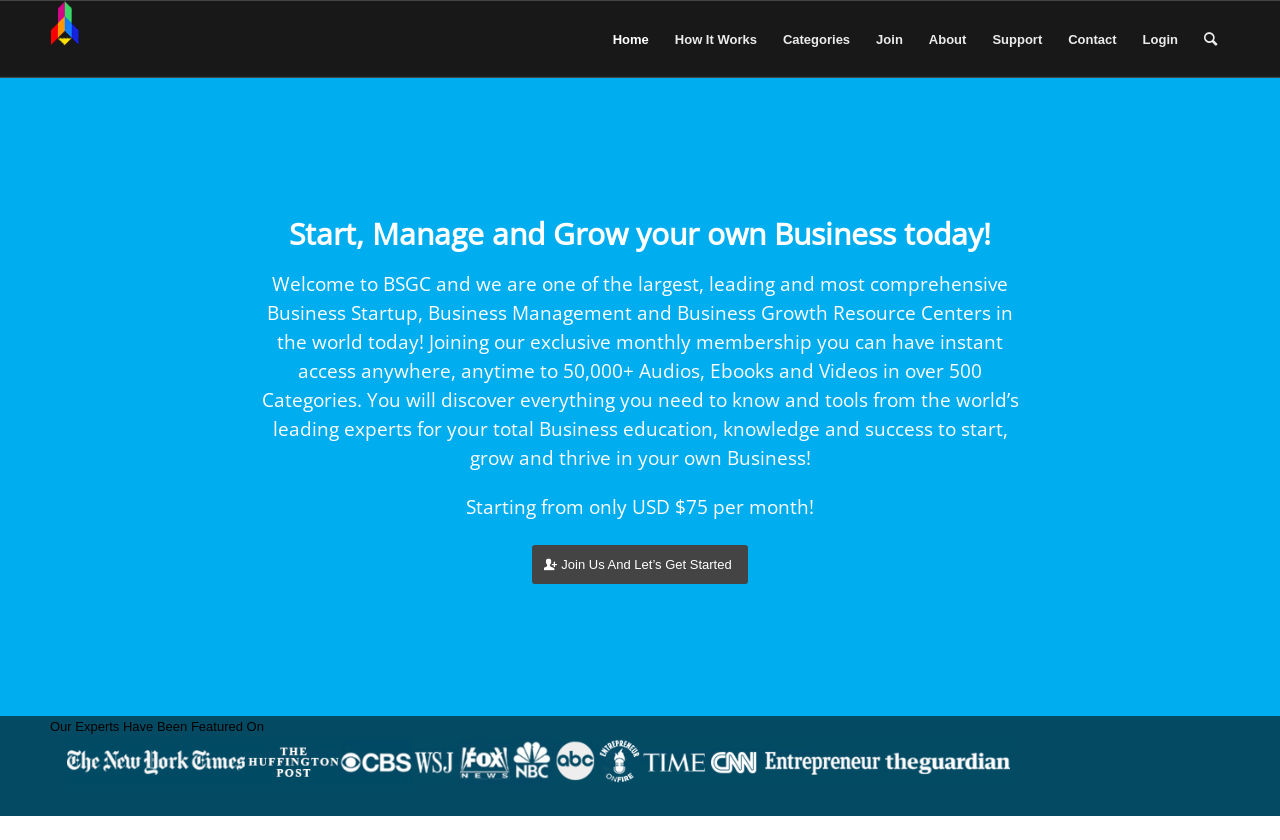Identify the bounding box for the described UI element: "Search".

[0.93, 0.025, 0.961, 0.07]